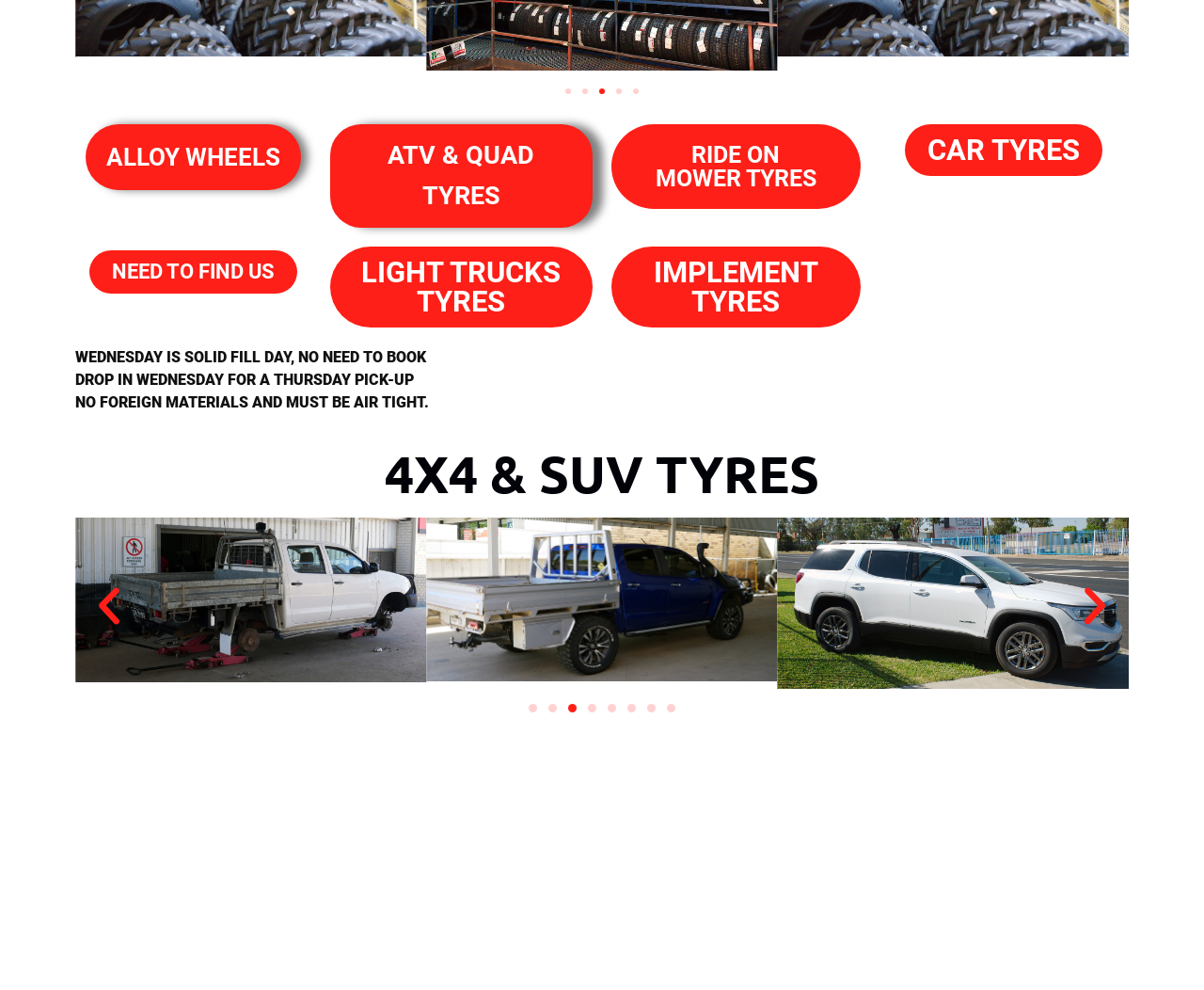Based on the element description: "alloy wheels", identify the UI element and provide its bounding box coordinates. Use four float numbers between 0 and 1, [left, top, right, bottom].

[0.071, 0.125, 0.25, 0.192]